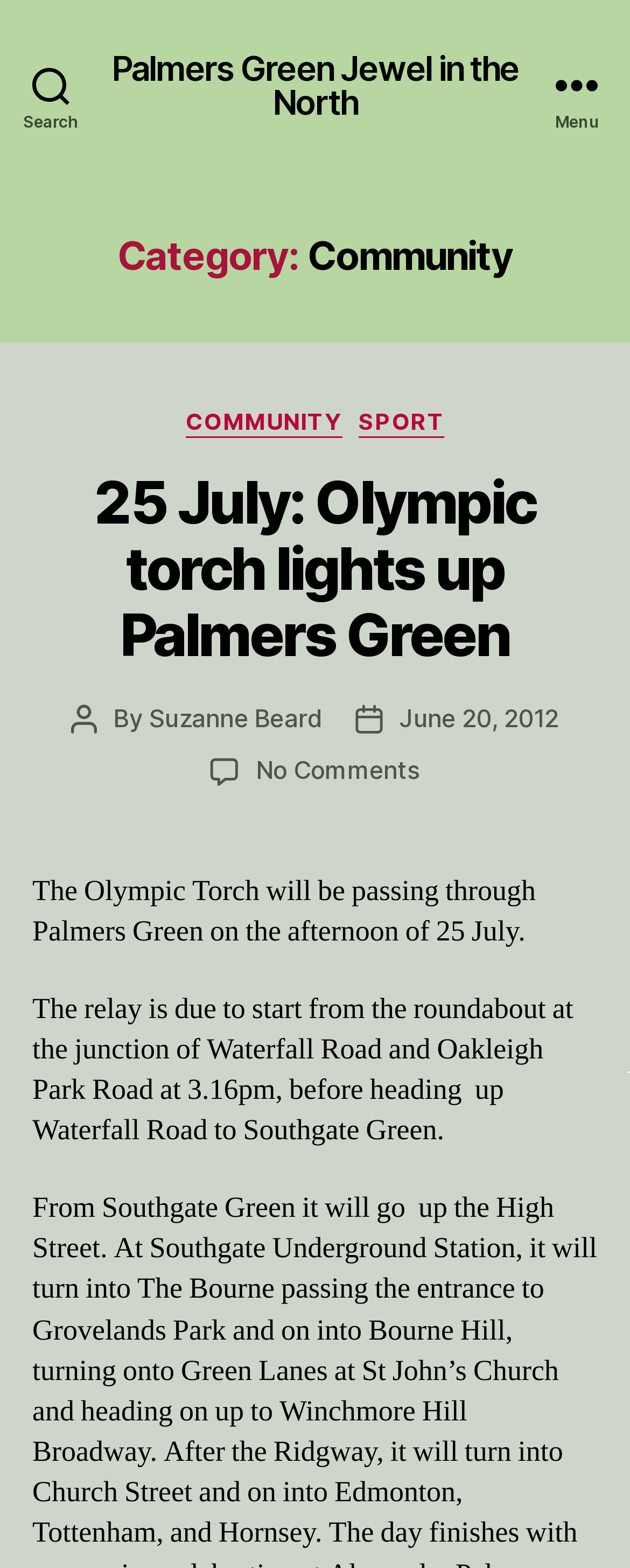How many comments are there on the post?
Using the visual information, reply with a single word or short phrase.

No Comments